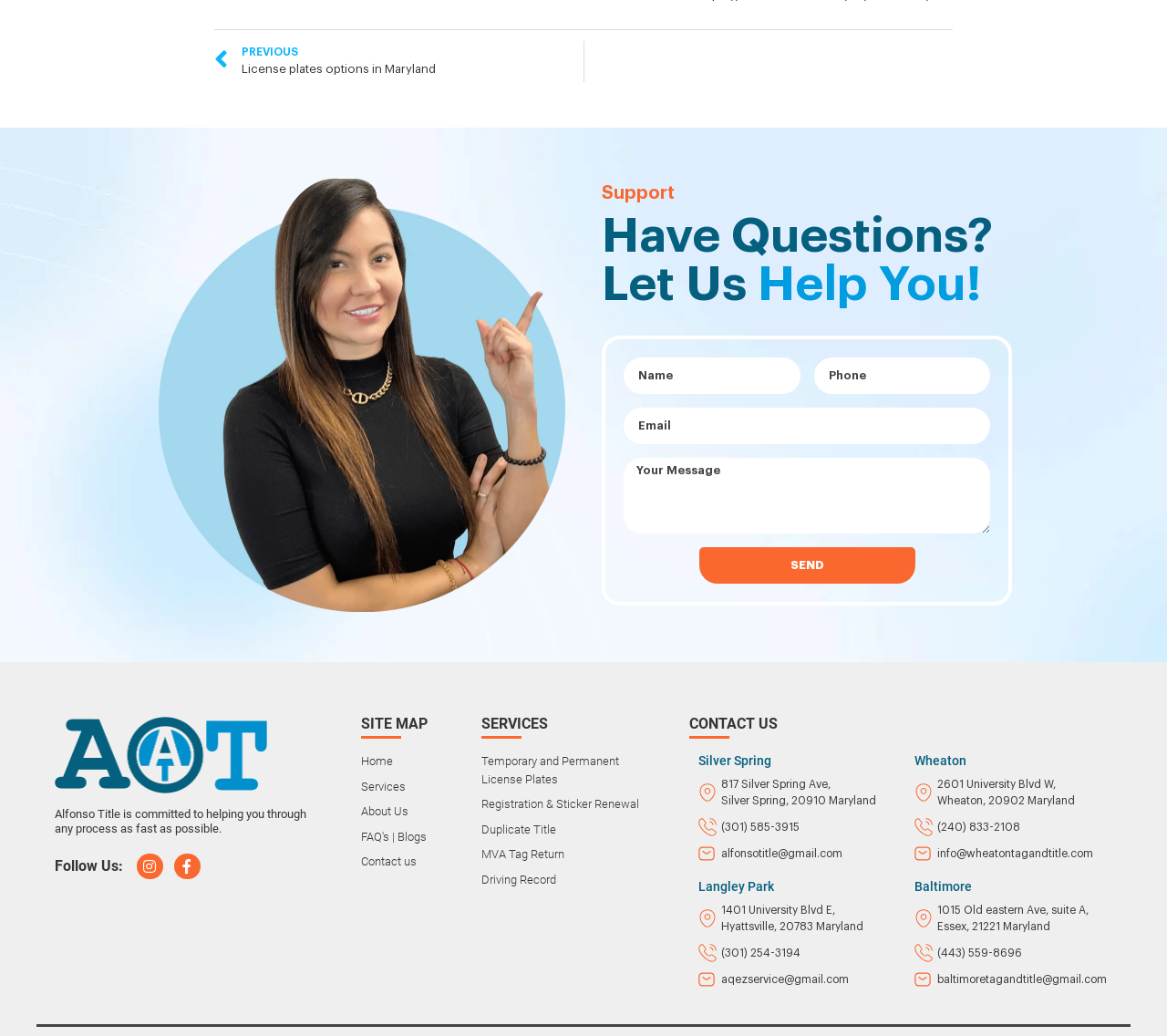What is the phone number of the Silver Spring location?
Give a one-word or short phrase answer based on the image.

(301) 585-3915